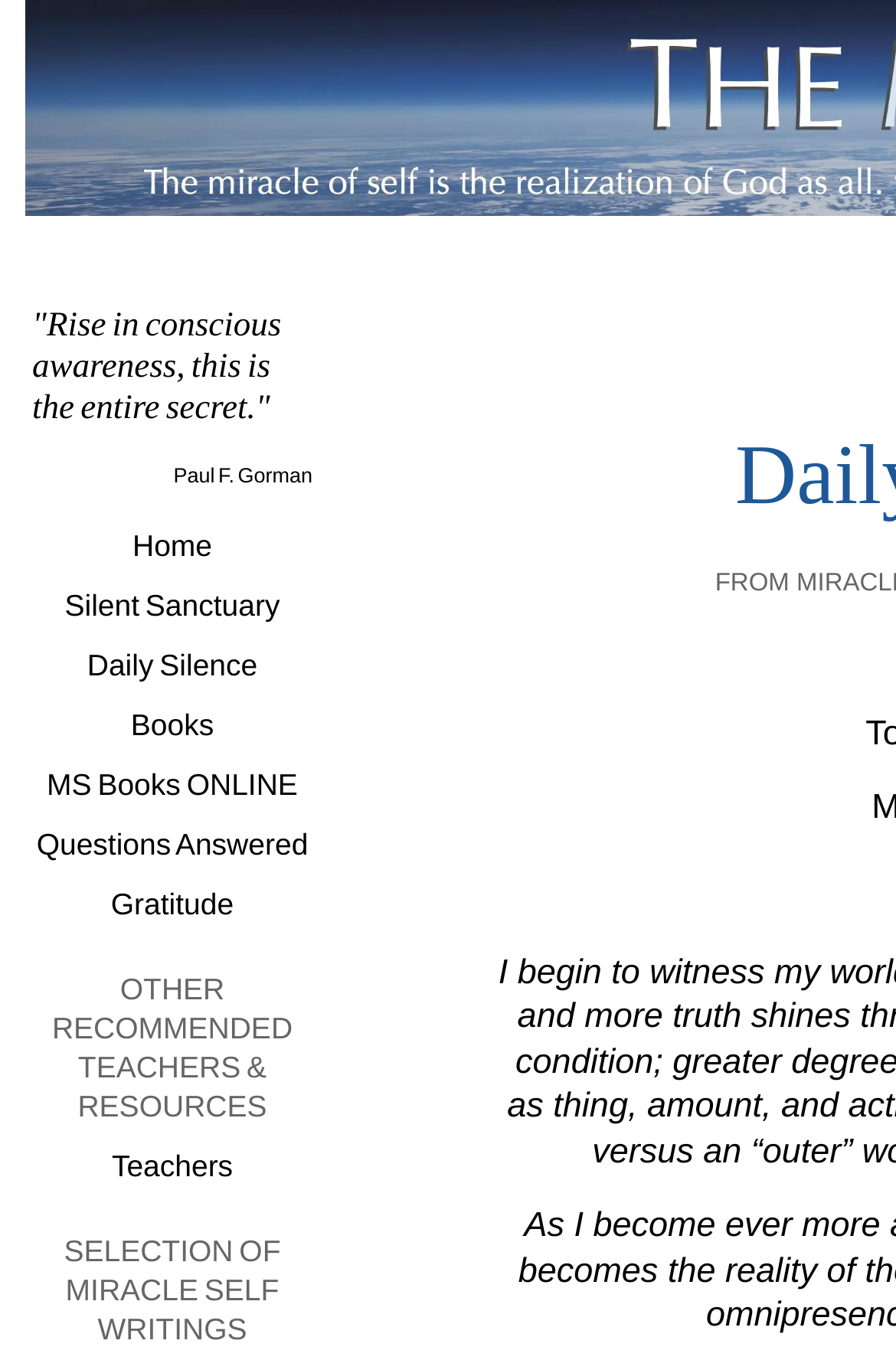Detail the various sections and features of the webpage.

The webpage is titled "DailySnippet031019" and features a prominent quote at the top, "Rise in conscious awareness, this is the entire secret." Below the quote, there is a navigation menu with seven links: "Home", "Silent Sanctuary", "Daily Silence", "Books", "MS Books ONLINE", "Questions Answered", and "Gratitude". These links are aligned vertically and positioned on the left side of the page.

Further down, there is a heading "OTHER RECOMMENDED TEACHERS & RESOURCES" followed by a single link "Teachers". This section is positioned below the navigation menu.

At the bottom of the page, there is another heading "SELECTION OF MIRACLE SELF WRITINGS". This section appears to be the last element on the page.